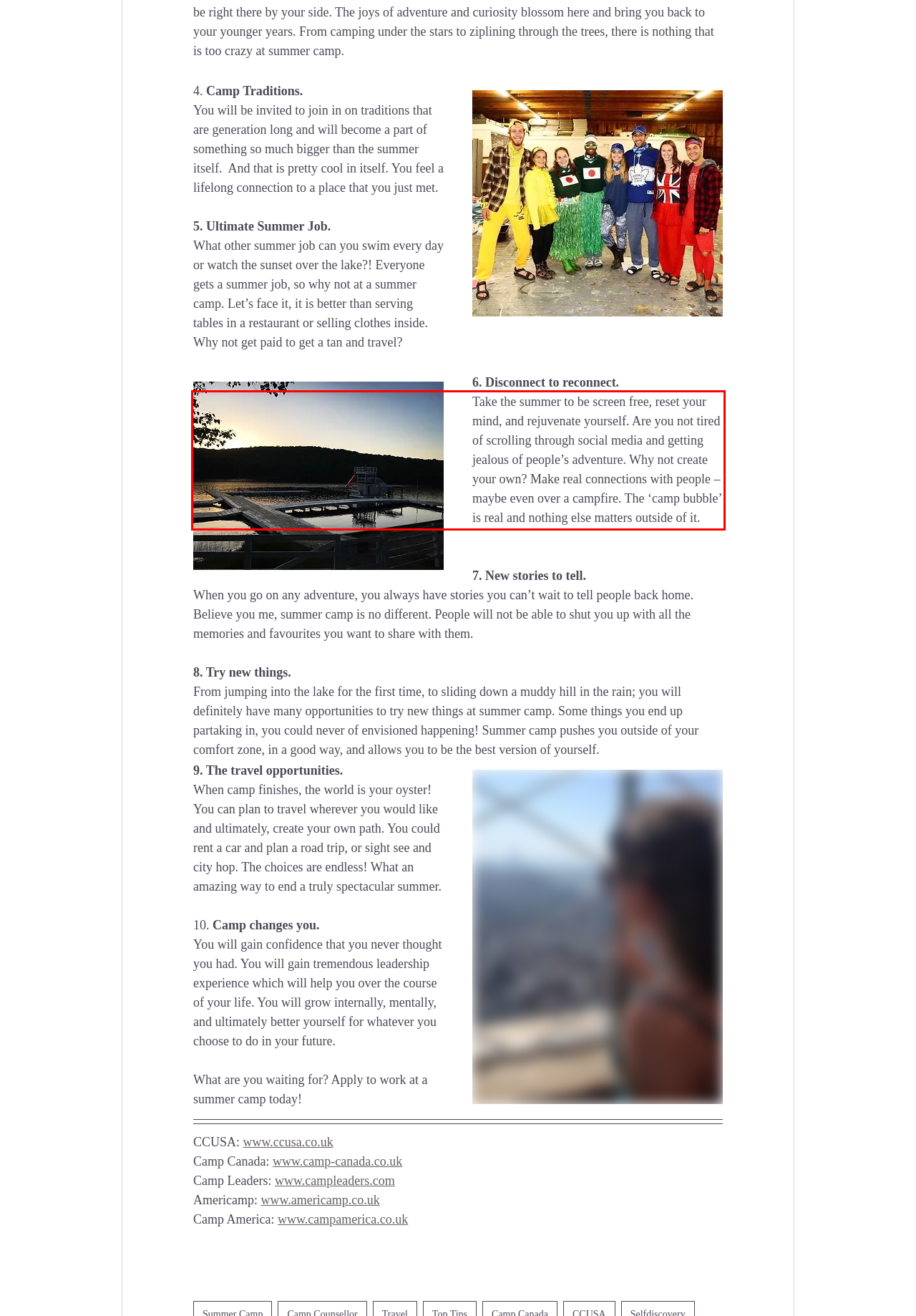You are provided with a screenshot of a webpage featuring a red rectangle bounding box. Extract the text content within this red bounding box using OCR.

Take the summer to be screen free, reset your mind, and rejuvenate yourself. Are you not tired of scrolling through social media and getting jealous of people’s adventure. Why not create your own? Make real connections with people – maybe even over a campfire. The ‘camp bubble’ is real and nothing else matters outside of it.